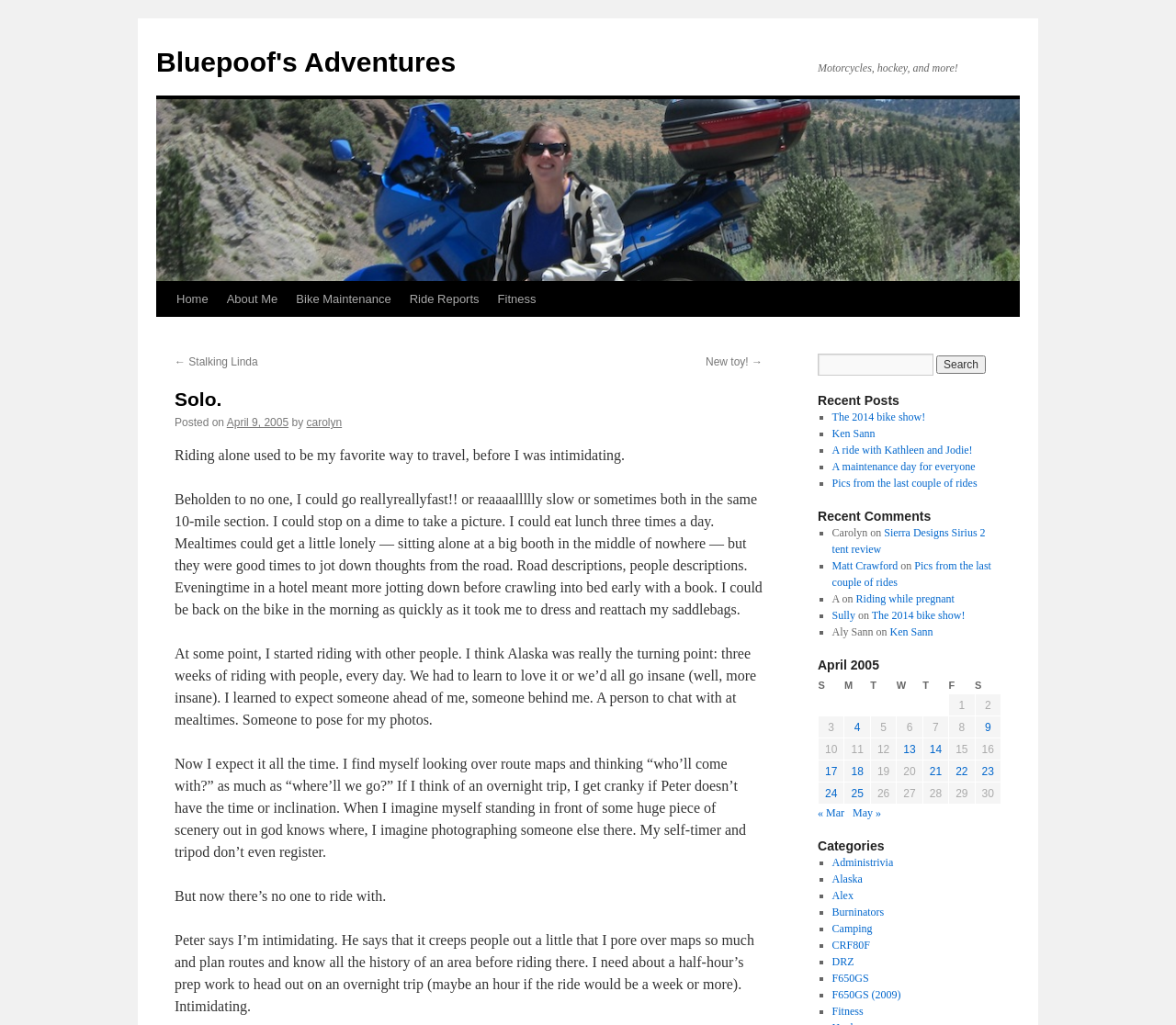Determine the bounding box coordinates of the element that should be clicked to execute the following command: "Search for something".

[0.695, 0.345, 0.794, 0.366]